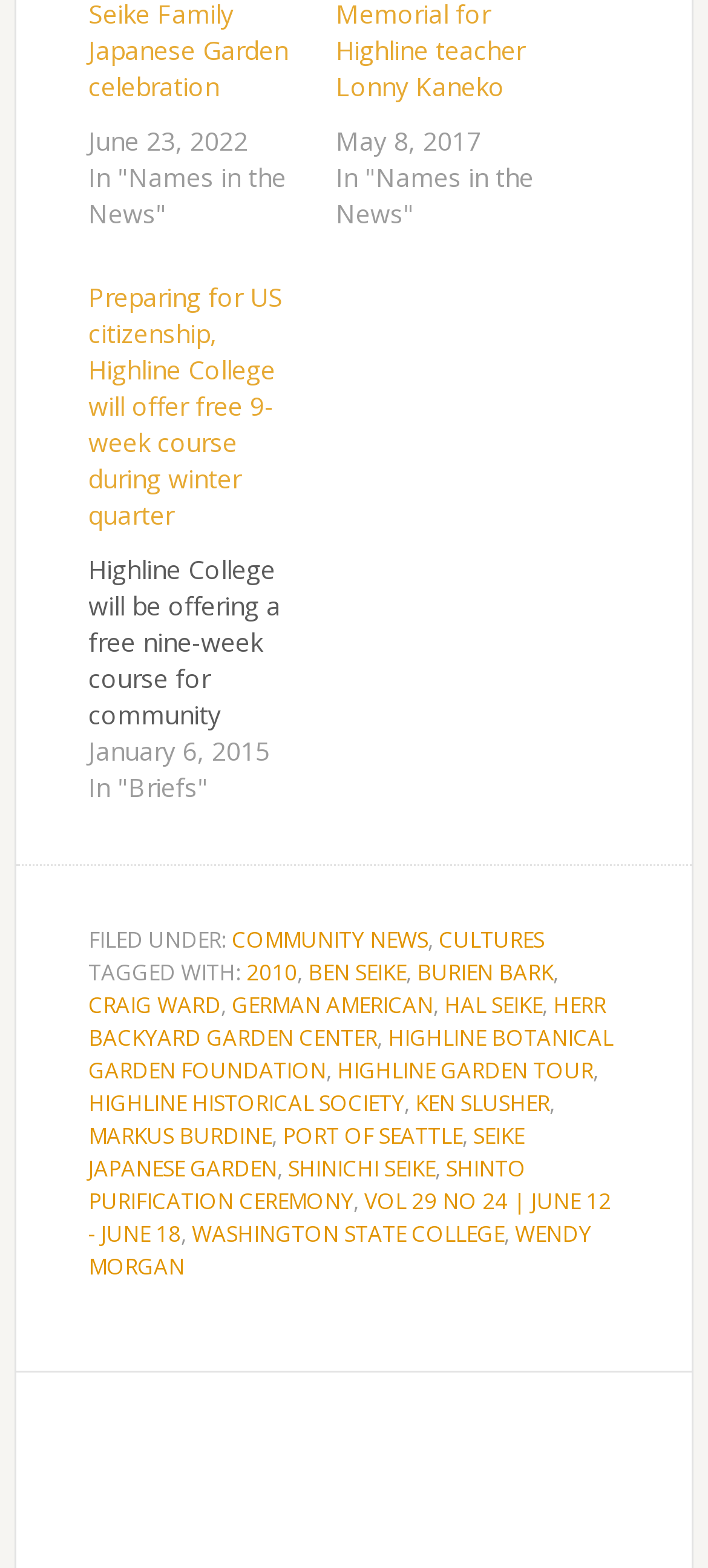What is the duration of the course offered by Highline College?
Using the picture, provide a one-word or short phrase answer.

9 weeks